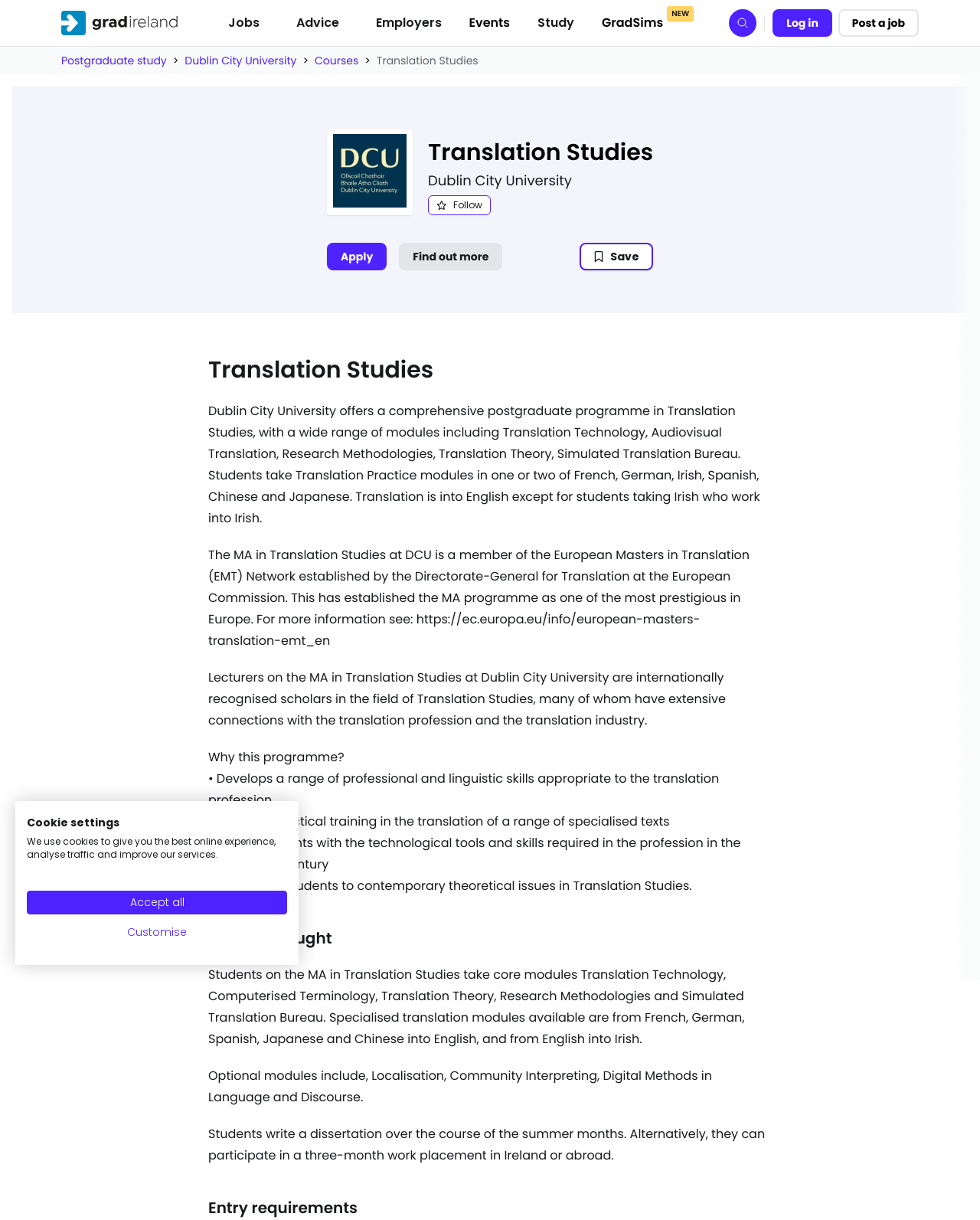What is the language of translation for Irish students?
Using the image, answer in one word or phrase.

Into Irish